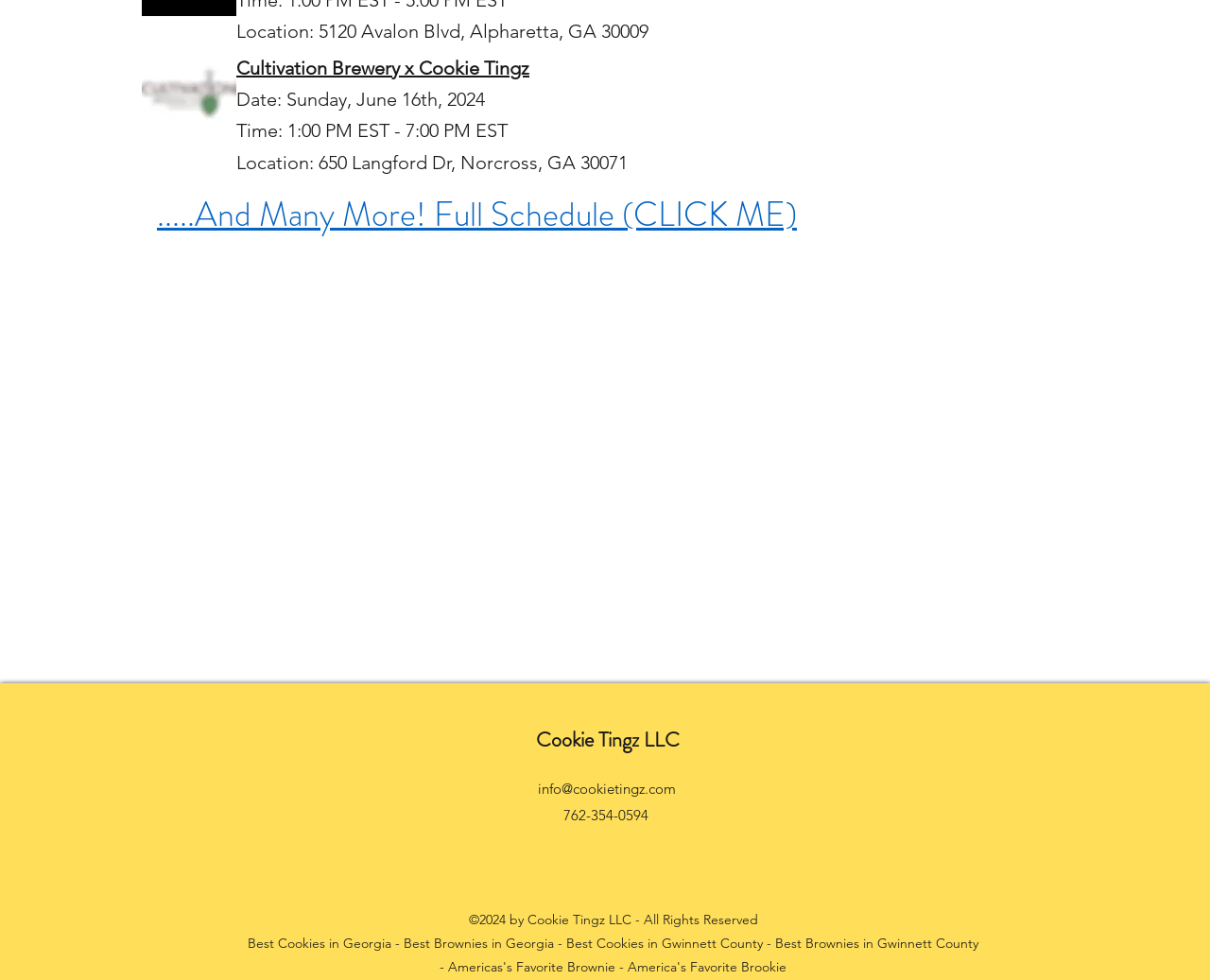Please determine the bounding box coordinates for the element that should be clicked to follow these instructions: "Open Facebook page".

[0.447, 0.847, 0.462, 0.866]